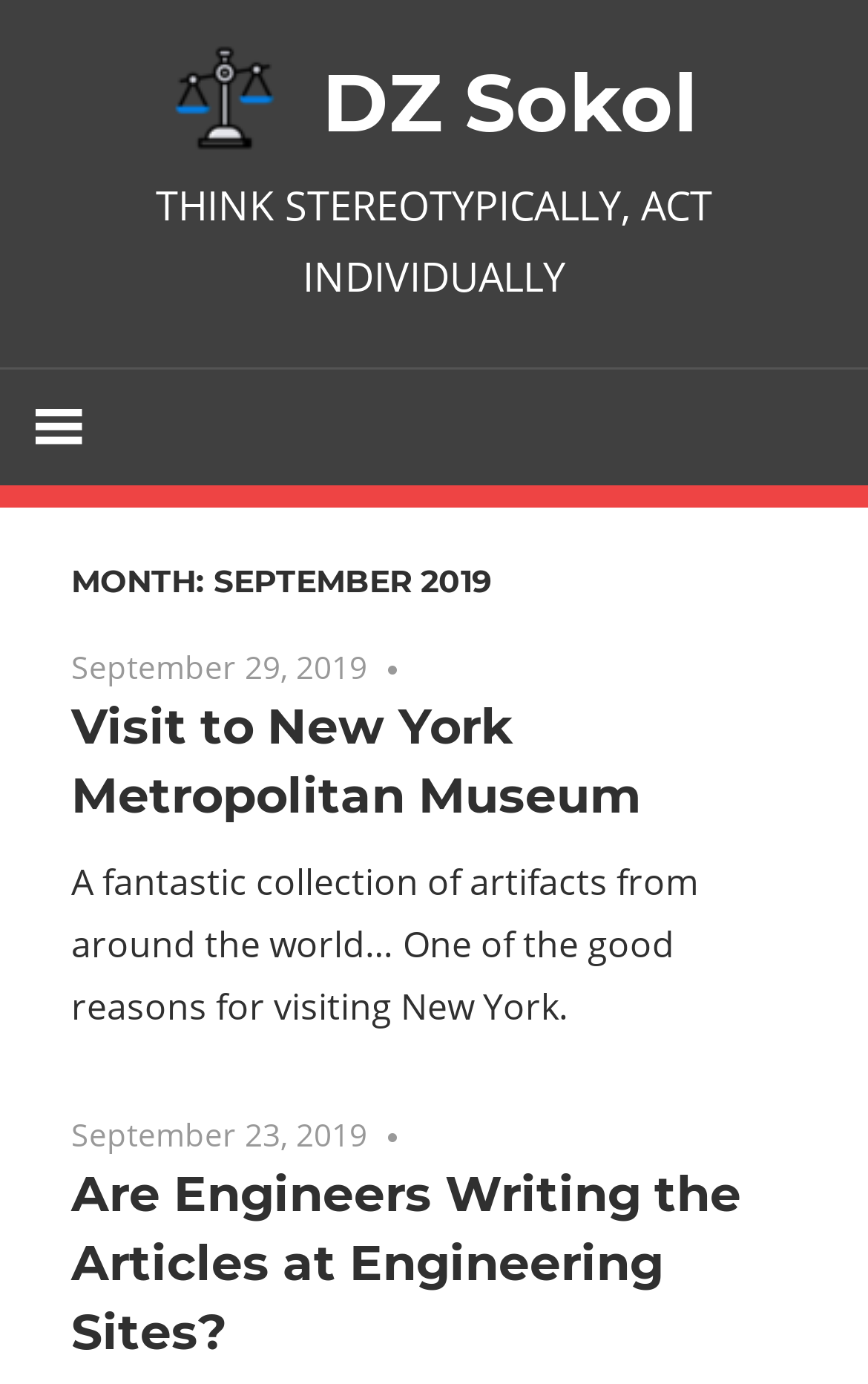Specify the bounding box coordinates of the region I need to click to perform the following instruction: "Check recent comments". The coordinates must be four float numbers in the range of 0 to 1, i.e., [left, top, right, bottom].

None